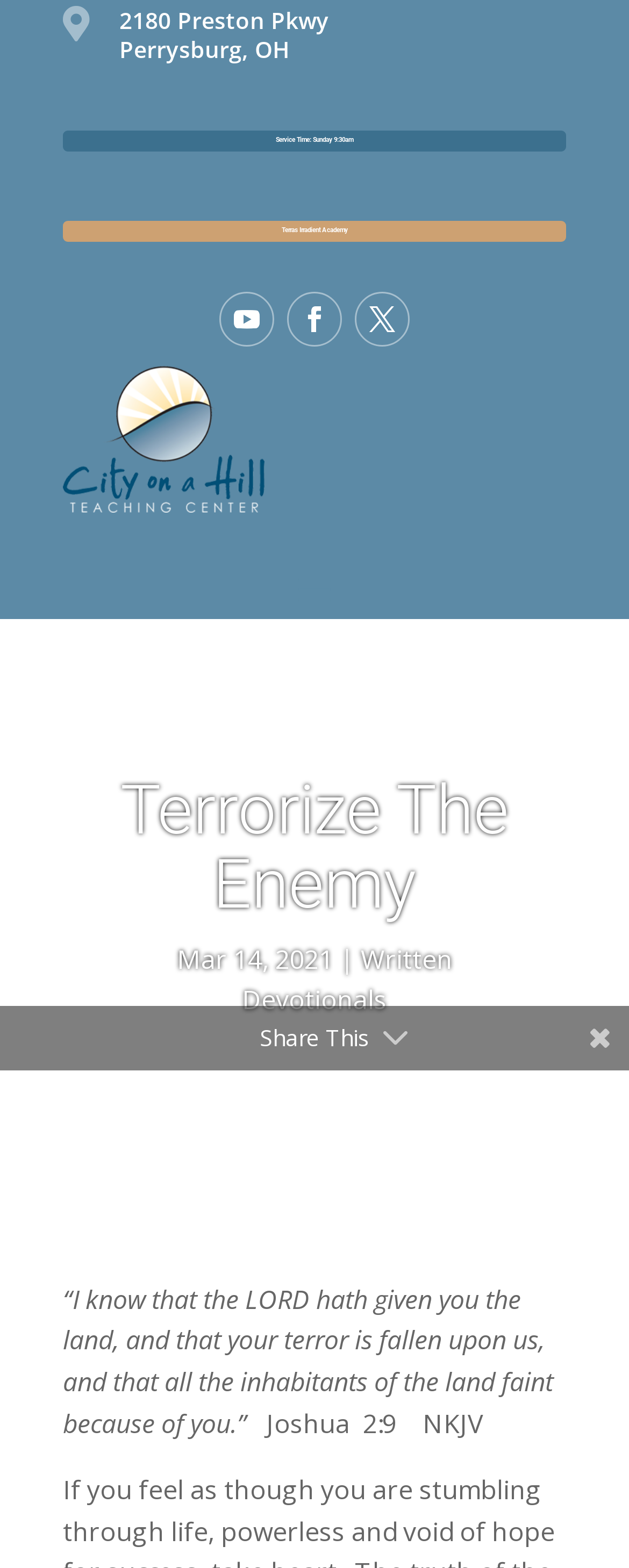Reply to the question with a single word or phrase:
What is the address of City on a Hill Teaching Center?

2180 Preston Pkwy, Perrysburg, OH